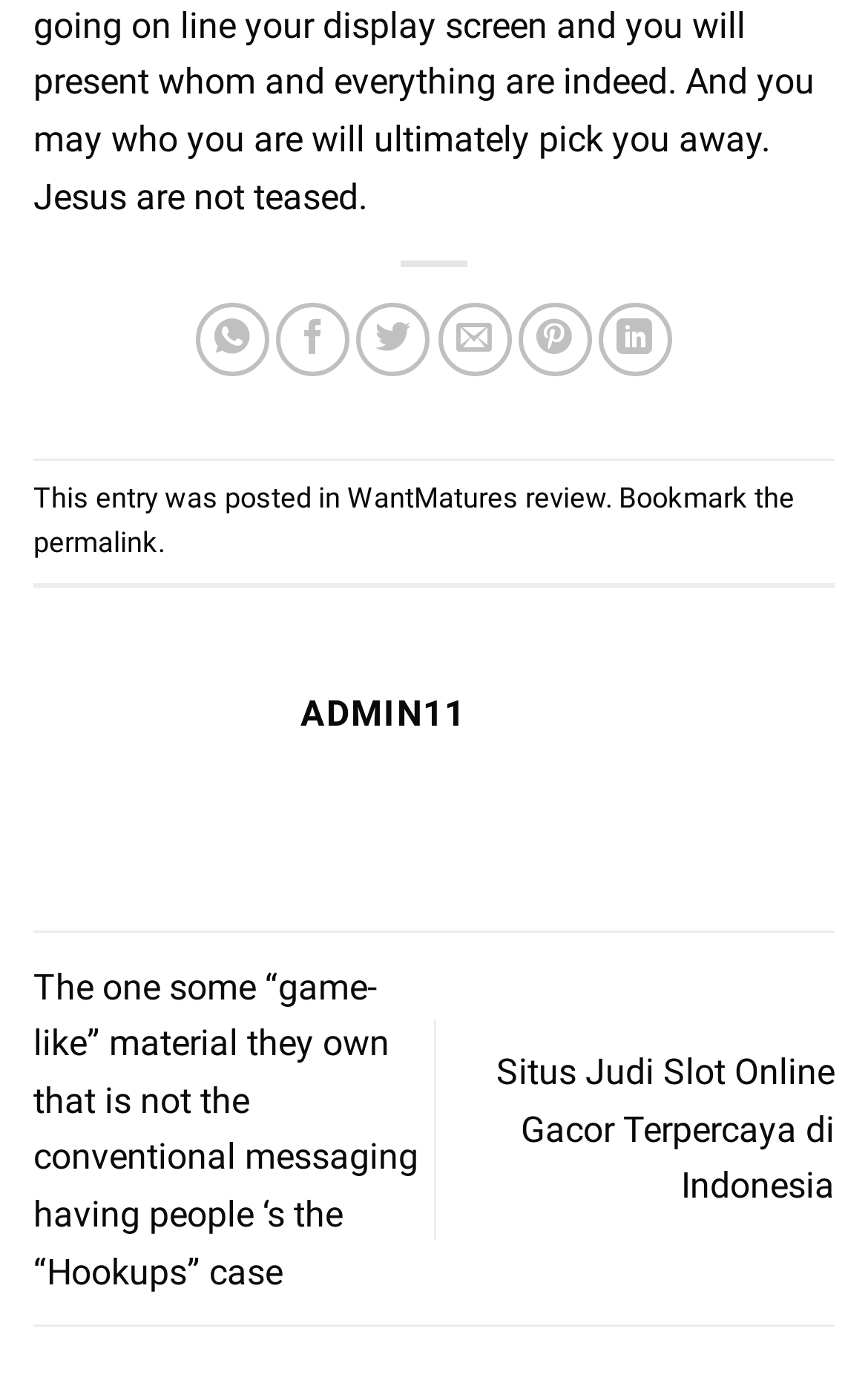Identify and provide the bounding box coordinates of the UI element described: "WantMatures review". The coordinates should be formatted as [left, top, right, bottom], with each number being a float between 0 and 1.

[0.4, 0.345, 0.697, 0.369]